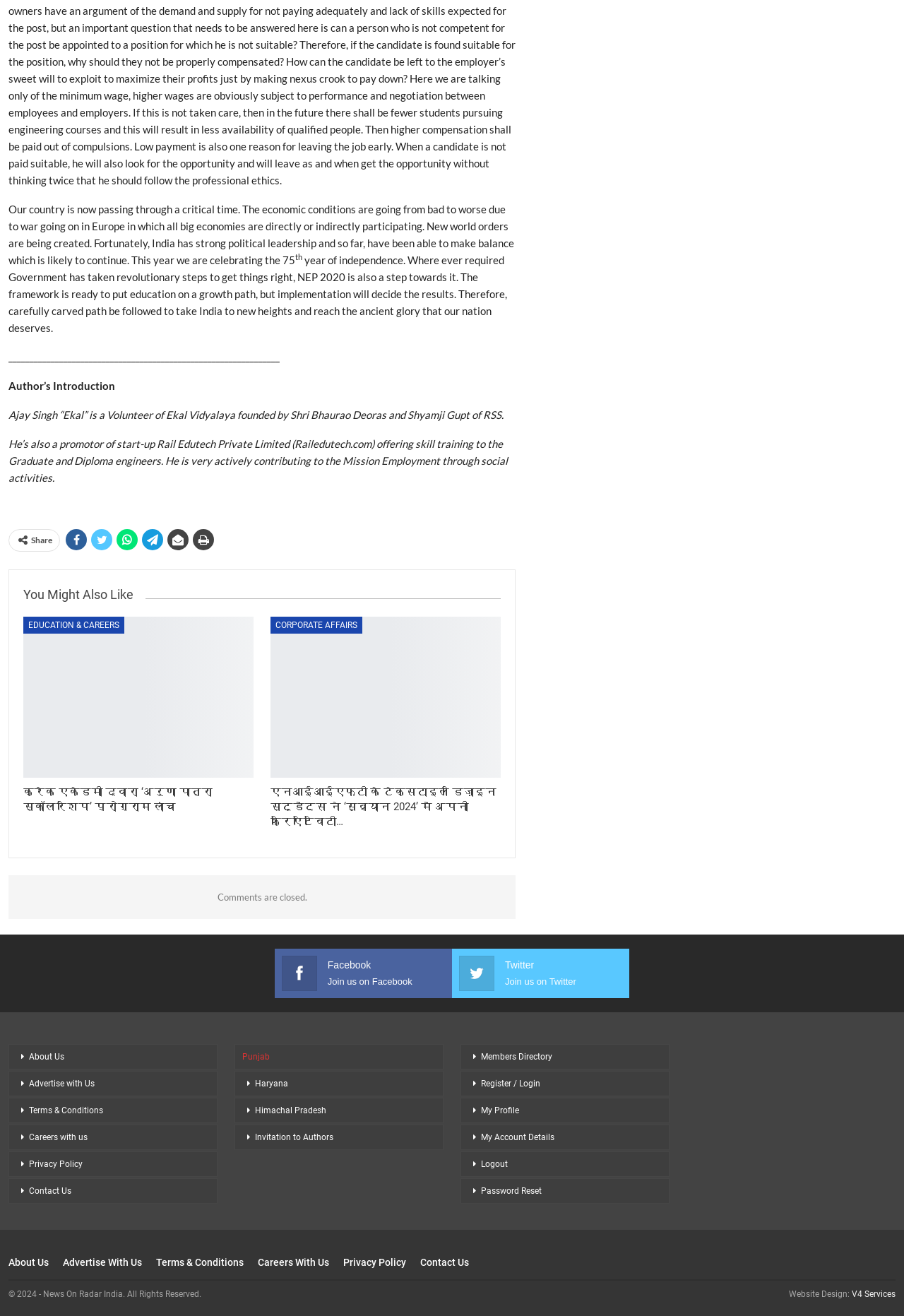Determine the bounding box coordinates of the region I should click to achieve the following instruction: "View article about EDUCATION & CAREERS". Ensure the bounding box coordinates are four float numbers between 0 and 1, i.e., [left, top, right, bottom].

[0.026, 0.468, 0.138, 0.482]